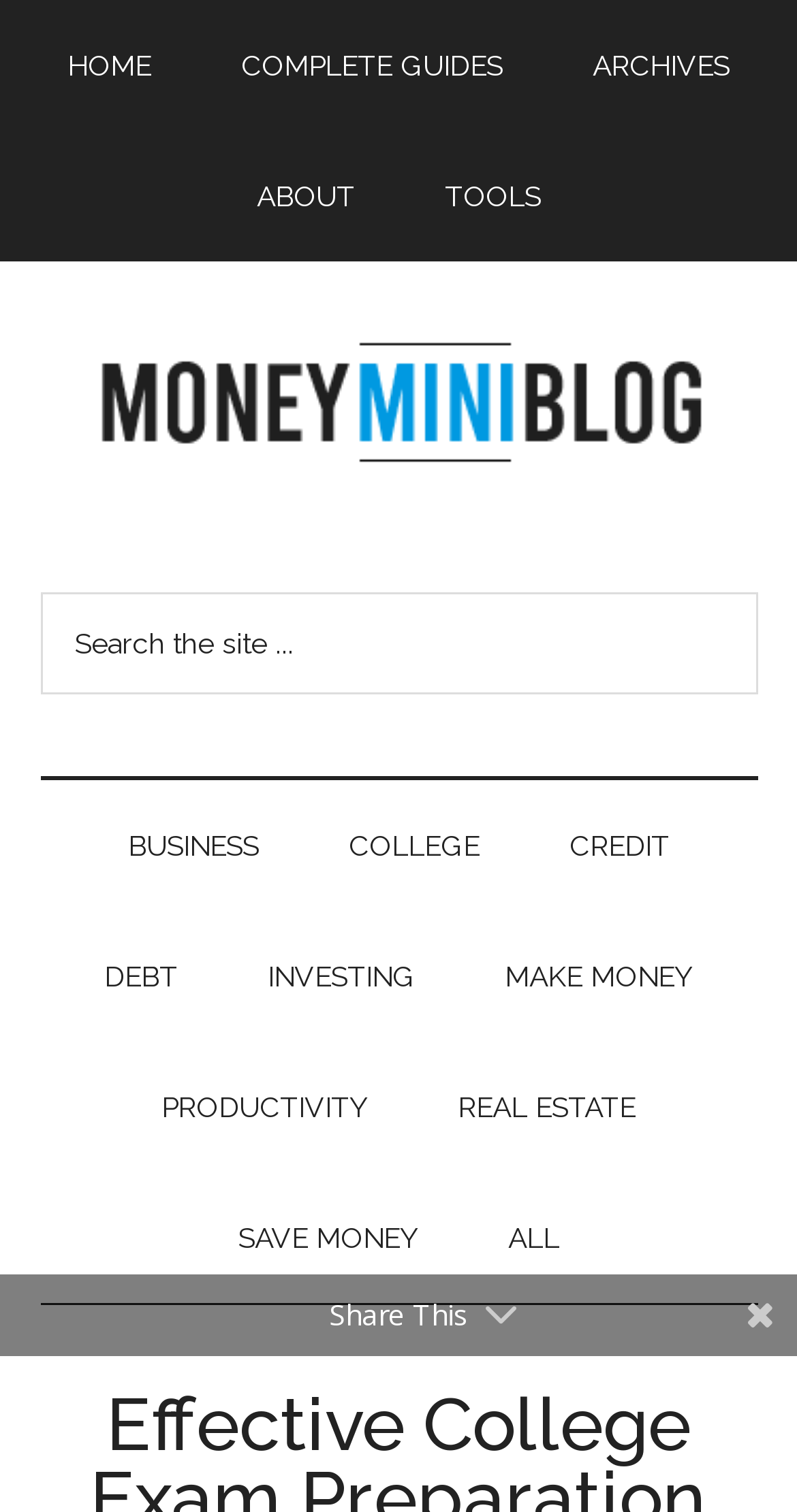Could you locate the bounding box coordinates for the section that should be clicked to accomplish this task: "Search the site".

[0.05, 0.392, 0.95, 0.459]